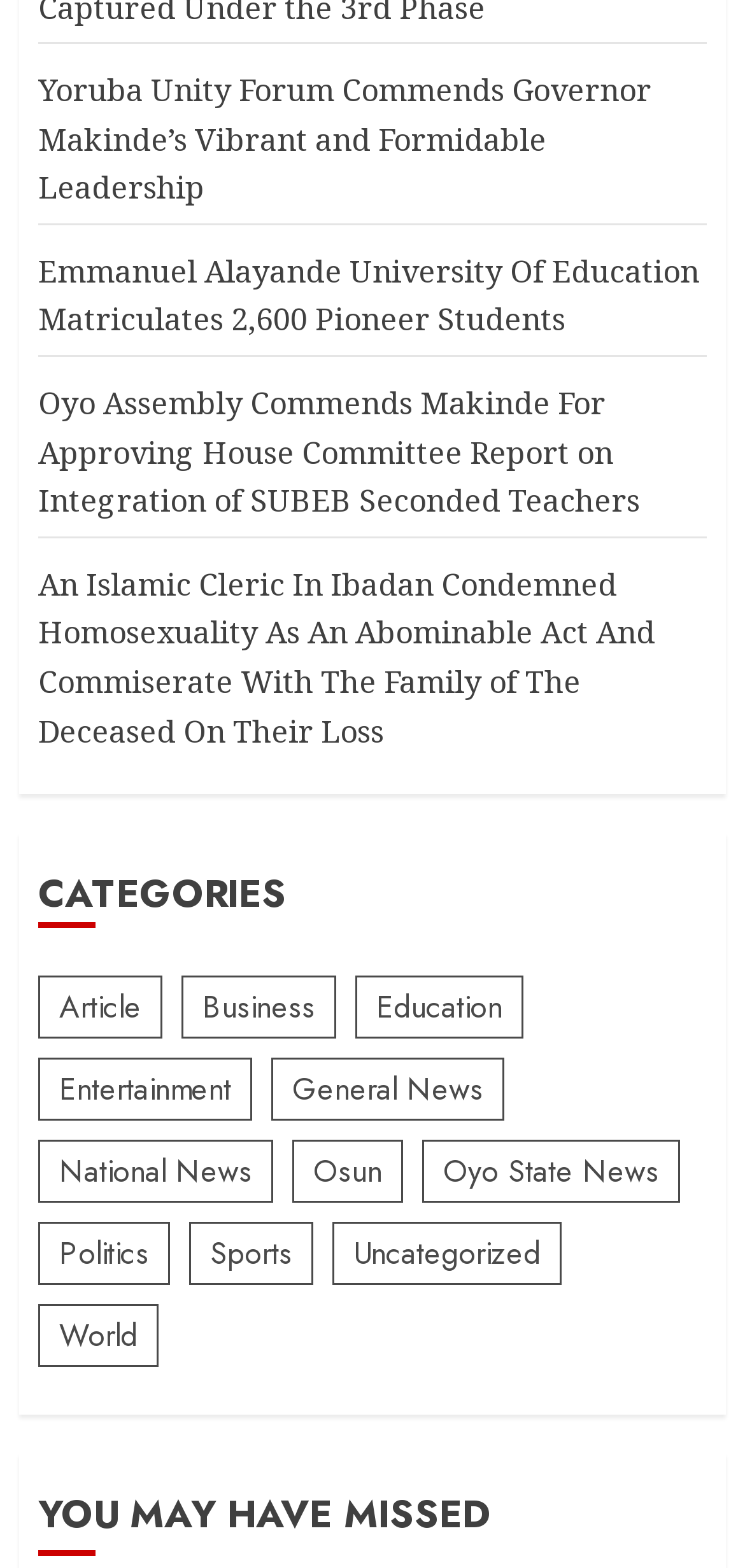Provide the bounding box coordinates in the format (top-left x, top-left y, bottom-right x, bottom-right y). All values are floating point numbers between 0 and 1. Determine the bounding box coordinate of the UI element described as: Article

[0.051, 0.622, 0.218, 0.663]